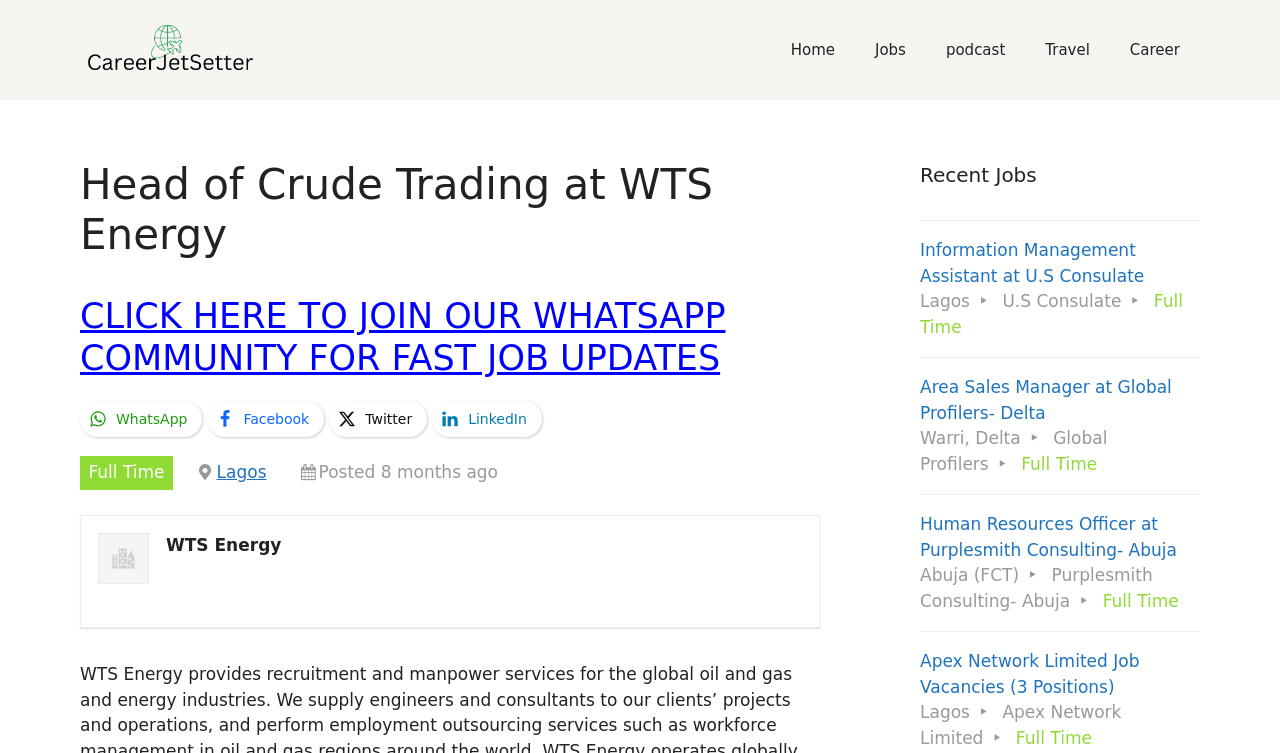Illustrate the webpage's structure and main components comprehensively.

The webpage appears to be a job listing page, specifically for the position of "Head of Crude Trading at WTS Energy" on CareerJetSetters. At the top of the page, there is a banner with the site's name, accompanied by a logo image. Below the banner, there is a navigation menu with links to "Home", "Jobs", "Podcast", "Travel", and "Career".

The main content of the page is divided into two sections. The first section has a heading that reads "Head of Crude Trading at WTS Energy" and provides some details about the job. Below this heading, there is a call-to-action link to join a WhatsApp community for fast job updates, followed by links to the site's social media profiles on Facebook, Twitter, and LinkedIn.

The second section is titled "Recent Jobs" and lists several job postings, including "Information Management Assistant at U.S Consulate", "Area Sales Manager at Global Profilers- Delta", and "Human Resources Officer at Purplesmith Consulting- Abuja". Each job posting has a heading that summarizes the job title and company, and provides a brief description of the job.

There are also some additional elements on the page, including an image of the WTS Energy logo, a "Full Time" label, and a "Posted 8 months ago" timestamp. Overall, the page appears to be a job listing page with a focus on energy industry jobs.